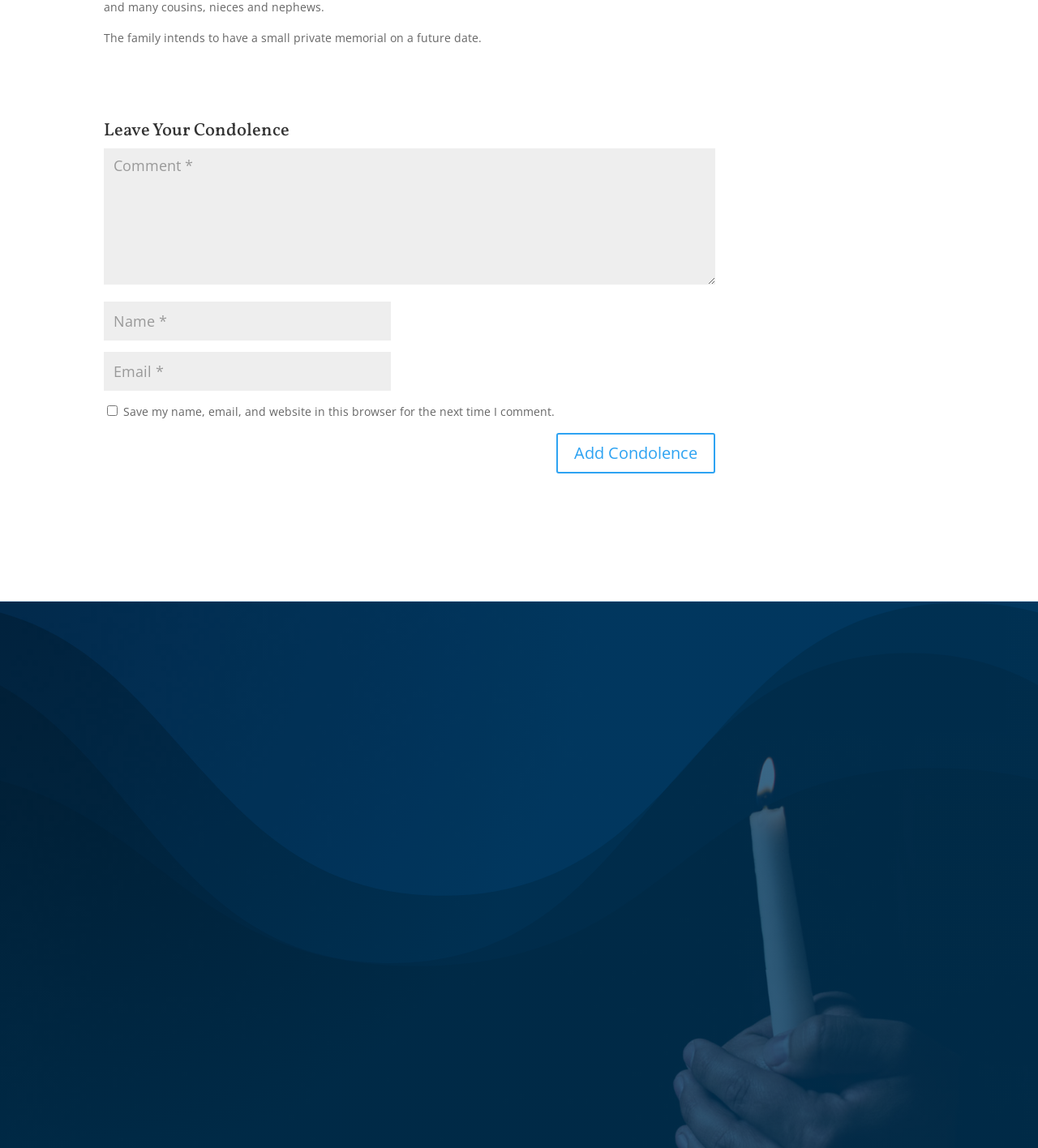Please mark the bounding box coordinates of the area that should be clicked to carry out the instruction: "Call the funeral home".

[0.517, 0.715, 0.689, 0.753]